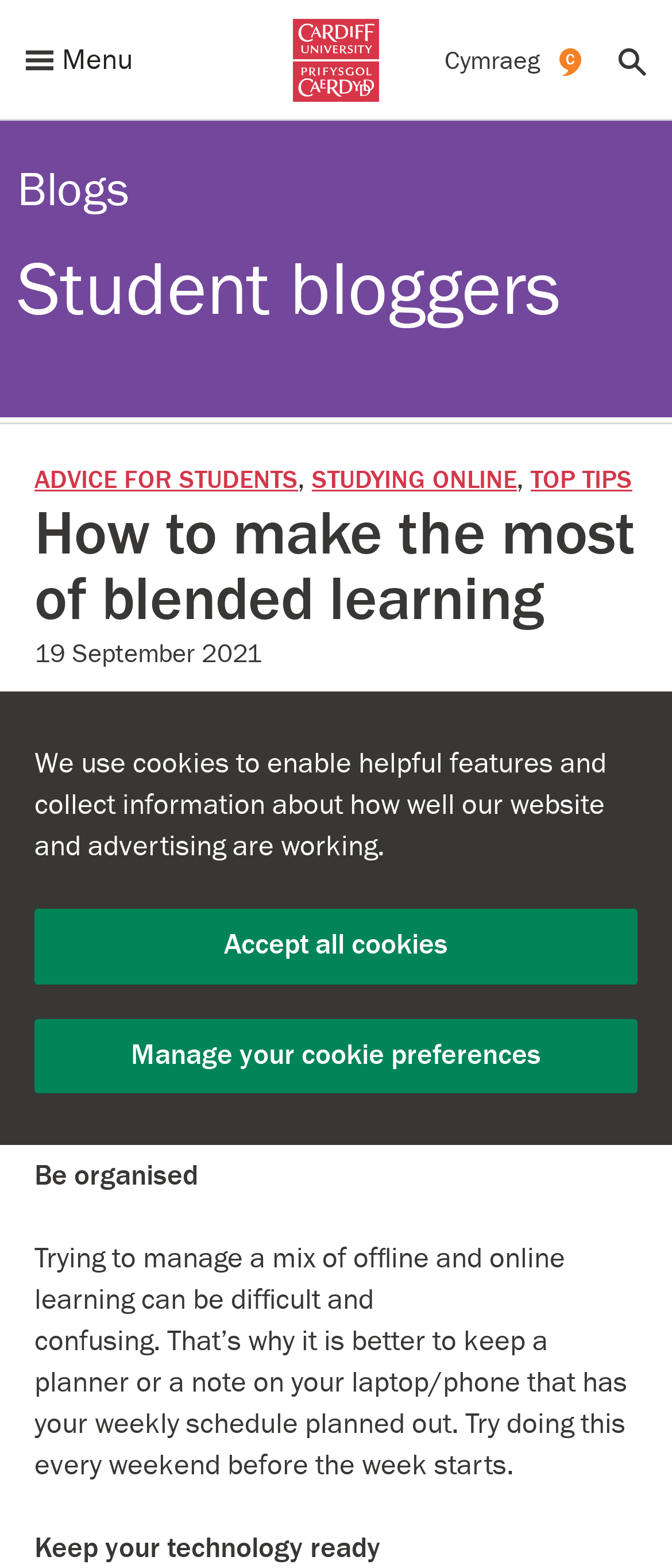Kindly respond to the following question with a single word or a brief phrase: 
What is the topic of the blog post?

Blended learning